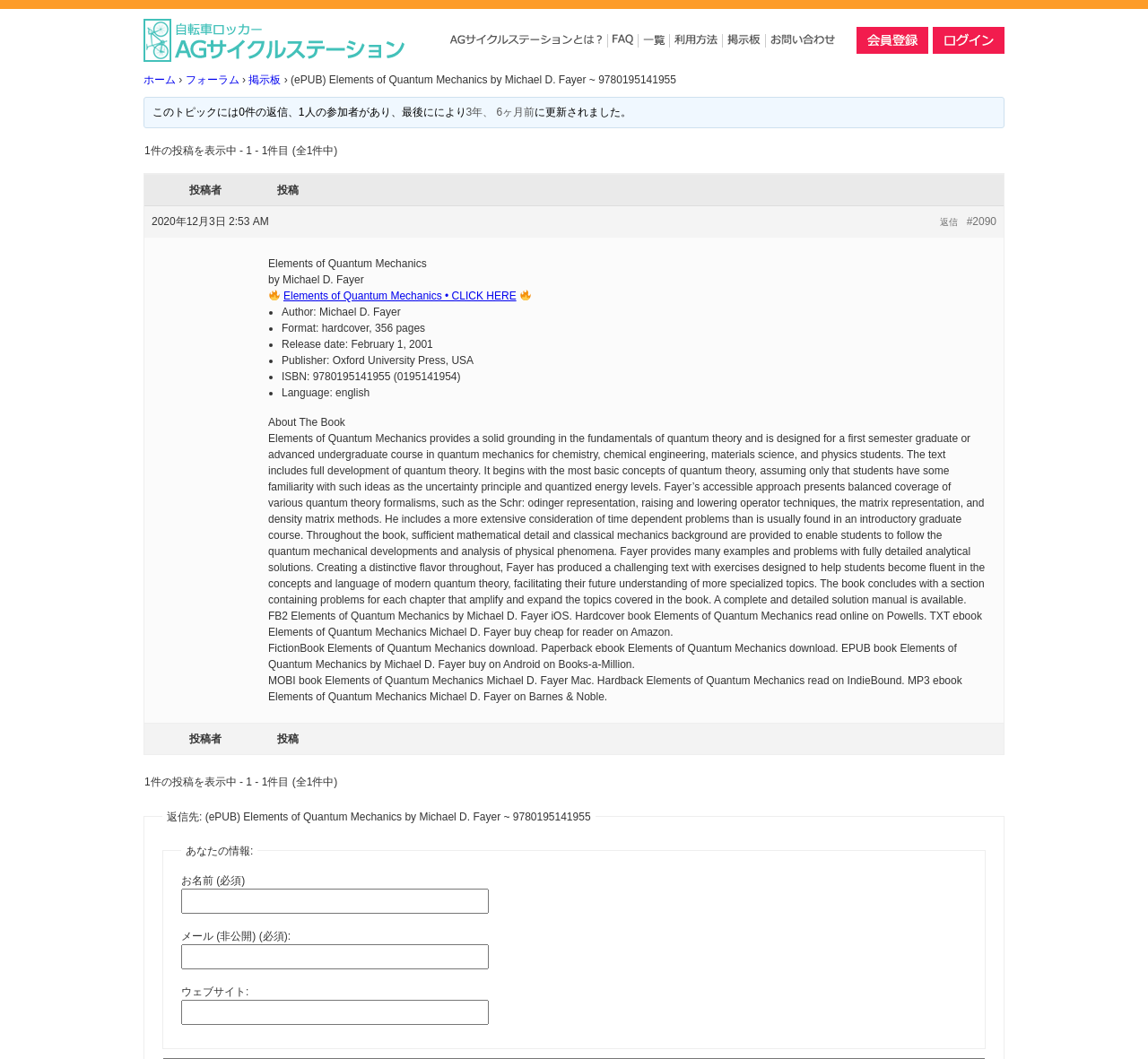What is the purpose of the textbox labeled 'お名前 (必須)'?
Please use the image to provide a one-word or short phrase answer.

to enter a required name